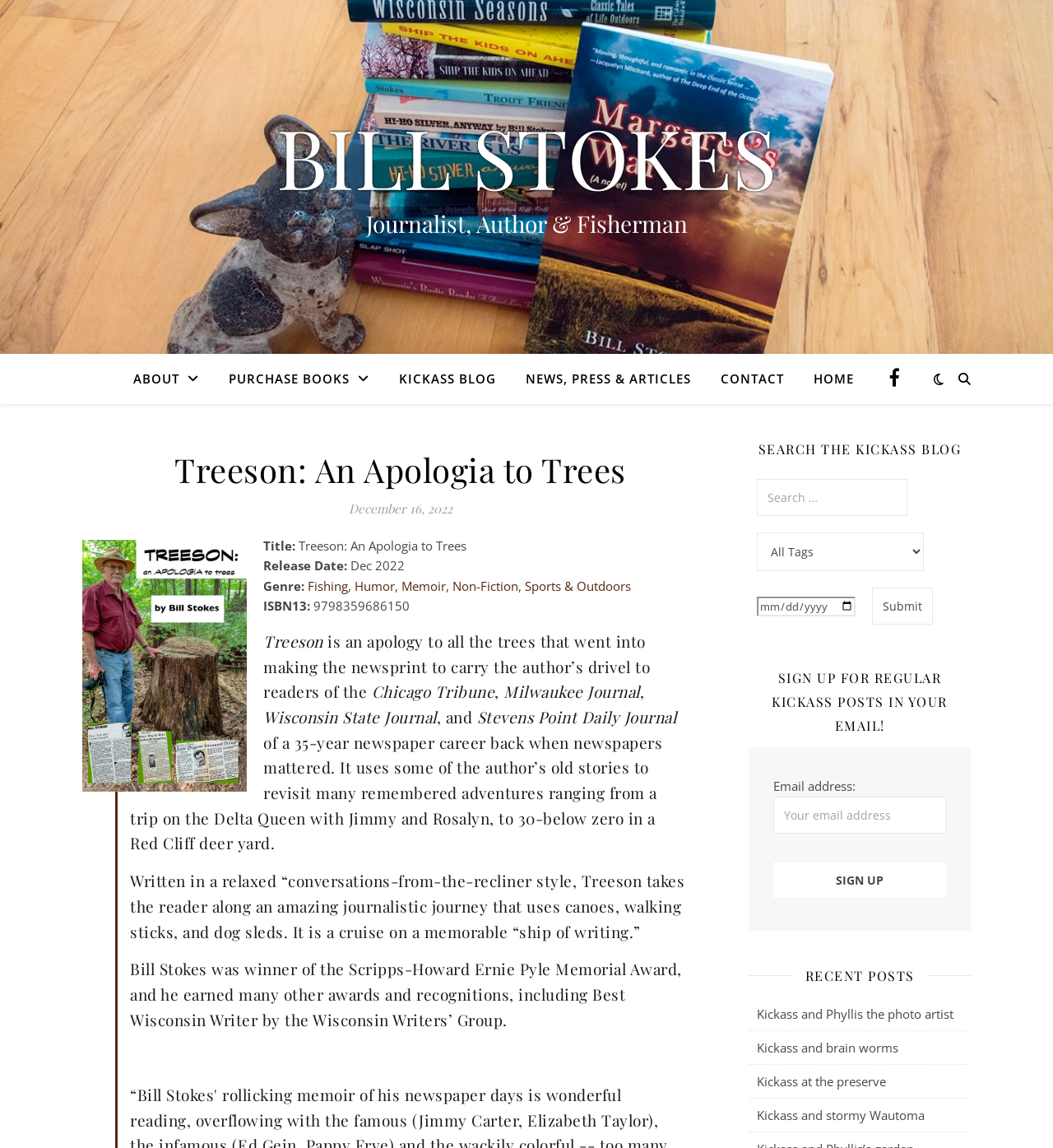Point out the bounding box coordinates of the section to click in order to follow this instruction: "Click on the 'BILL STOKES' link".

[0.0, 0.101, 1.0, 0.172]